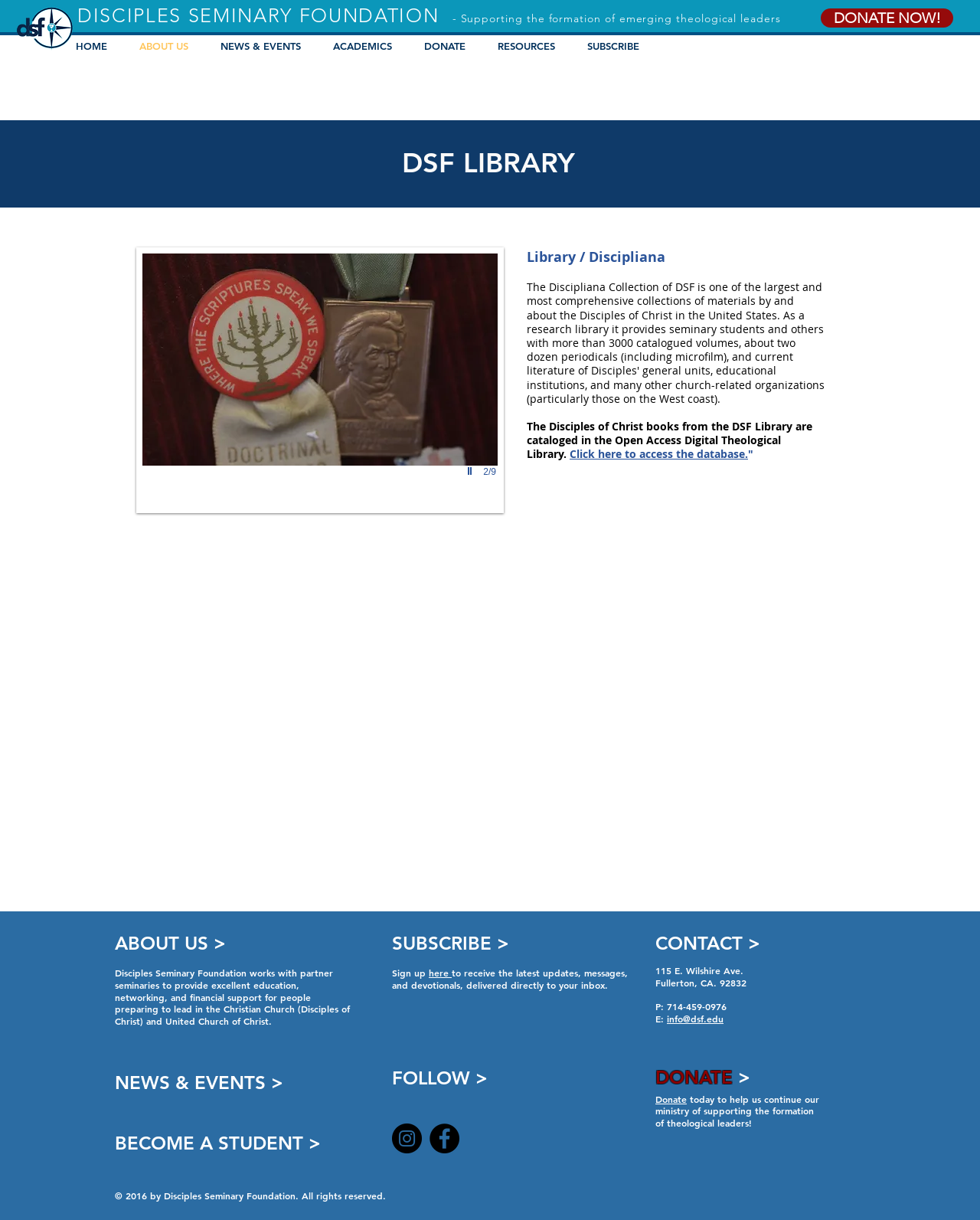Please identify the bounding box coordinates of the clickable element to fulfill the following instruction: "Click the 'HOME' link". The coordinates should be four float numbers between 0 and 1, i.e., [left, top, right, bottom].

[0.066, 0.028, 0.13, 0.048]